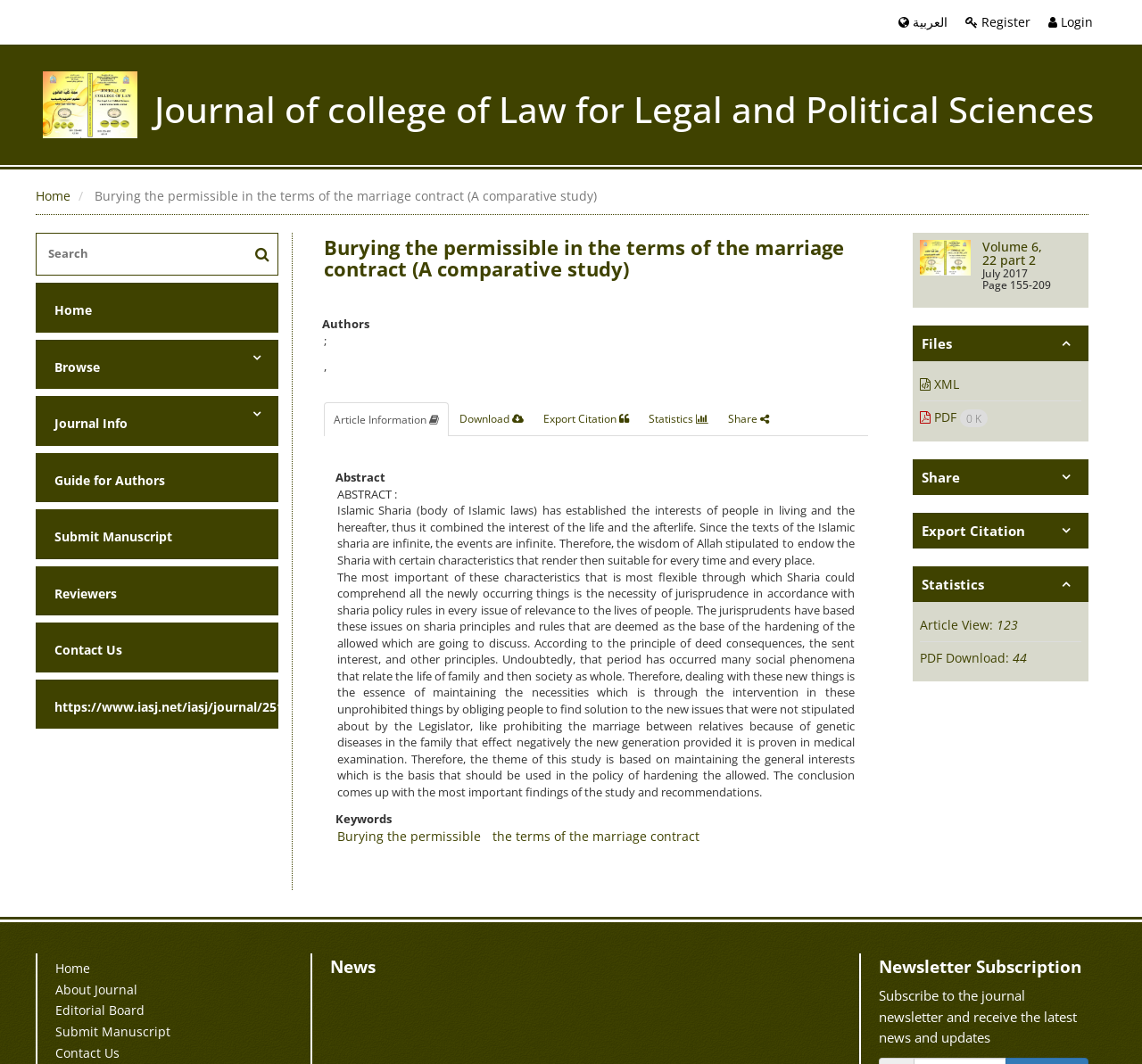Answer the question in one word or a short phrase:
How many PDF downloads are there?

44